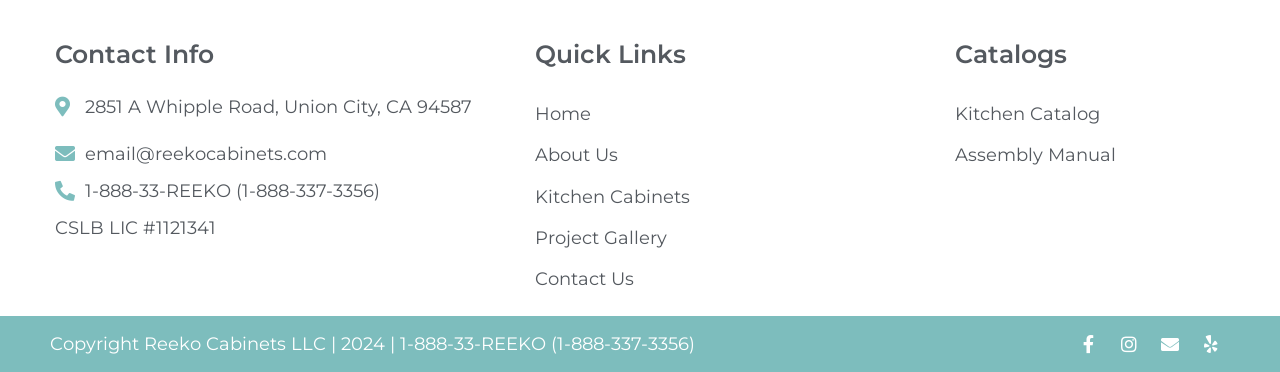Please reply to the following question with a single word or a short phrase:
How many social media links are at the bottom of the page?

4